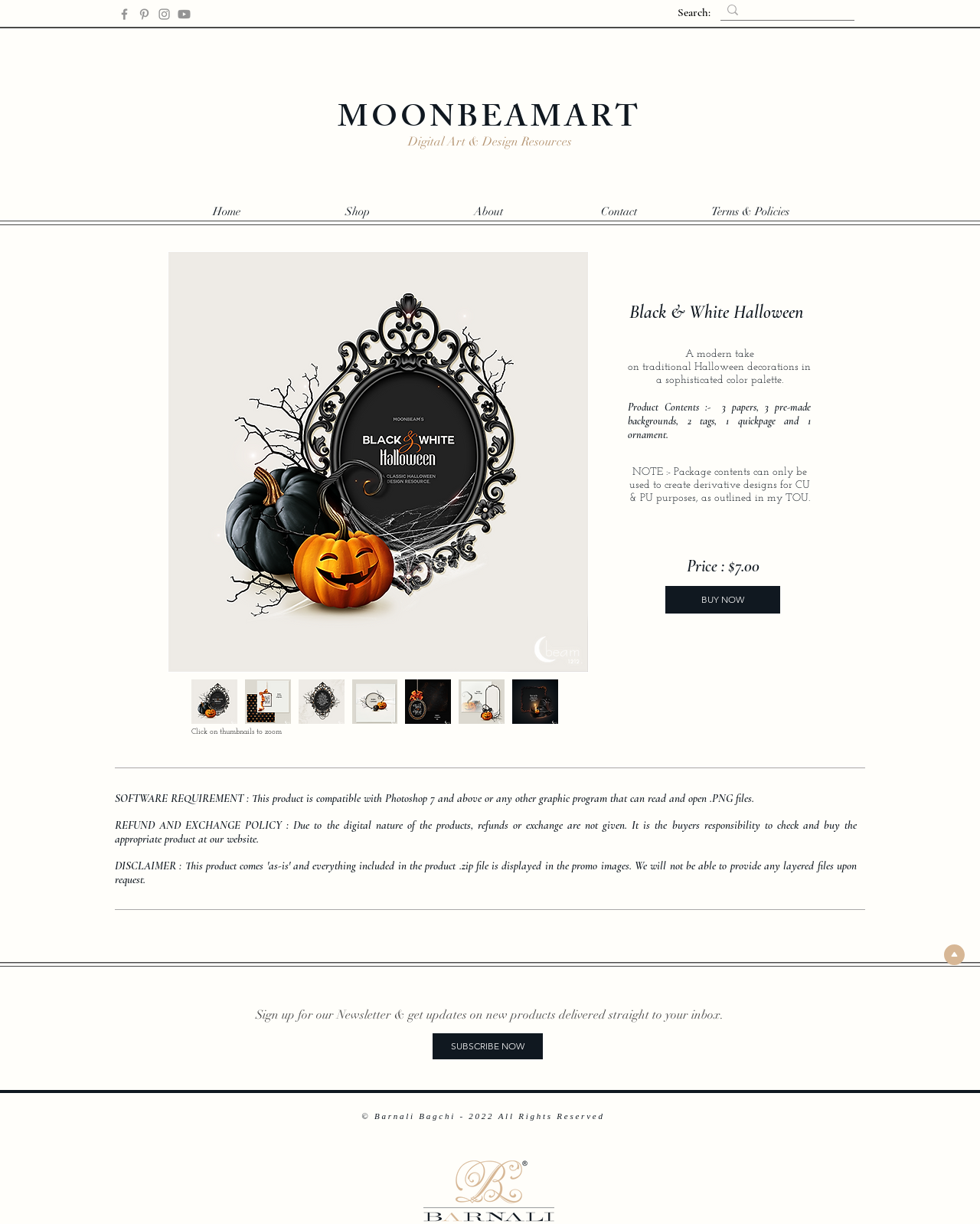What is the price of the product?
Please provide a detailed and comprehensive answer to the question.

The webpage displays a heading 'Price : $7.00' which indicates the price of the product.